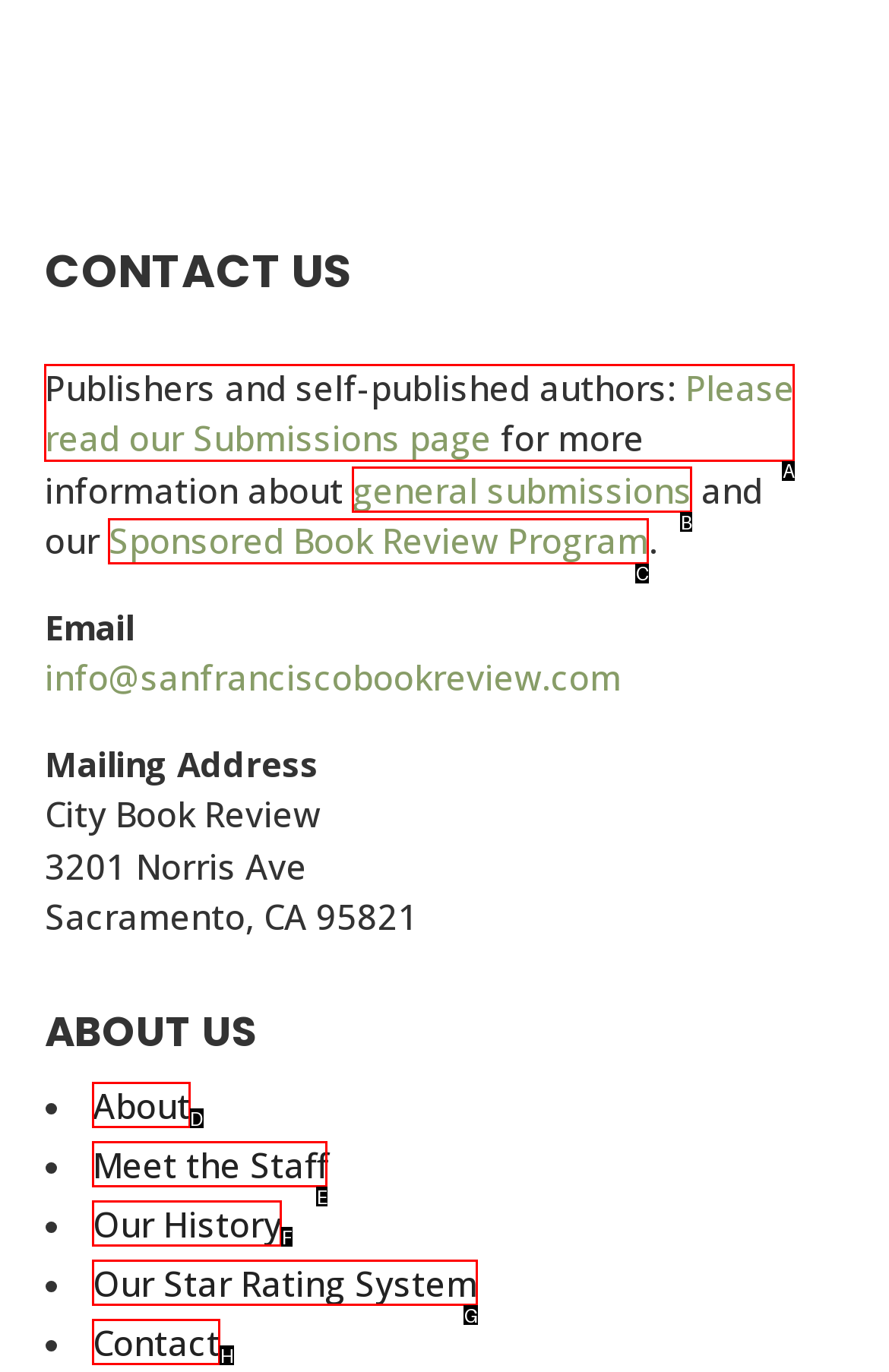Pick the option that should be clicked to perform the following task: Click on the author's name
Answer with the letter of the selected option from the available choices.

None